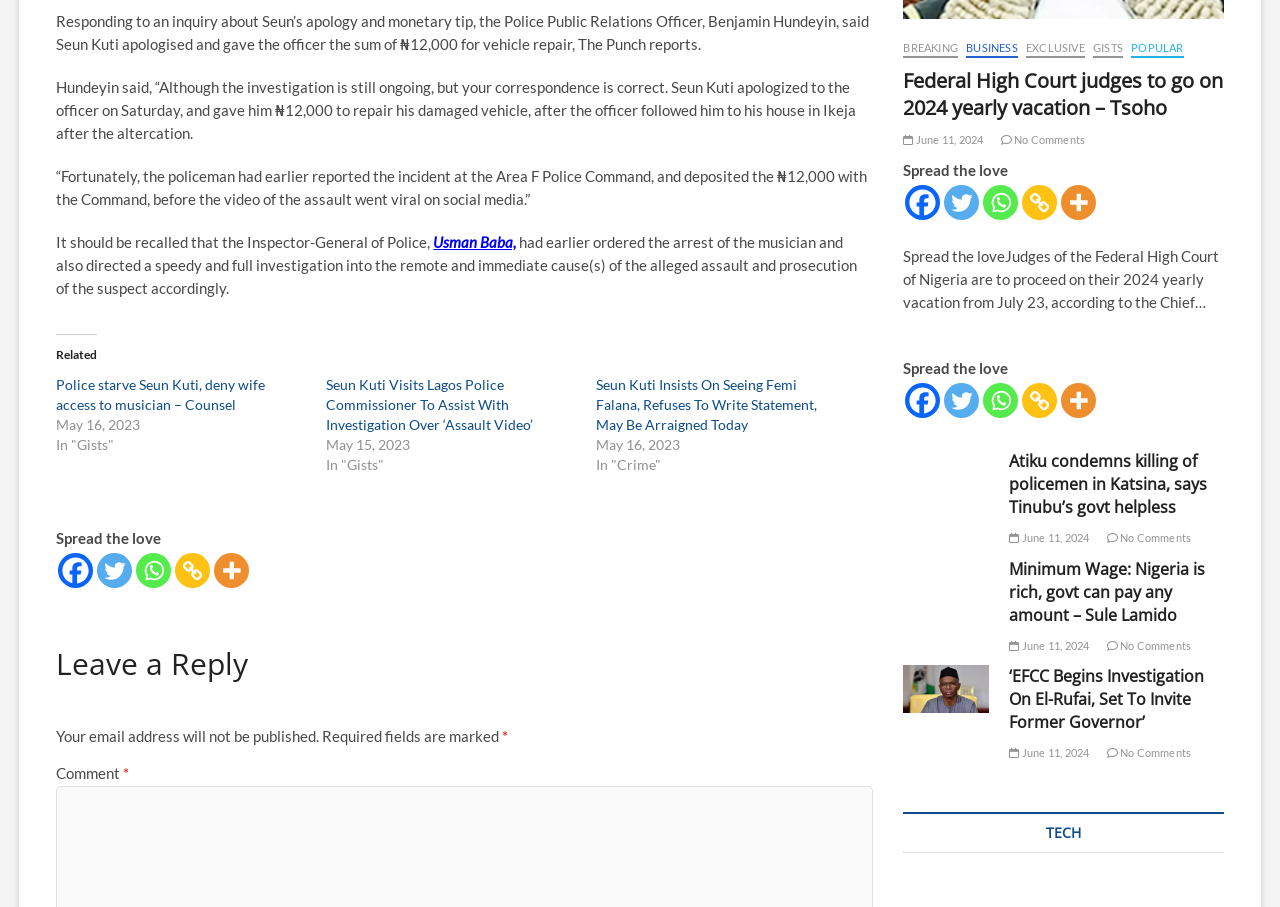Please specify the coordinates of the bounding box for the element that should be clicked to carry out this instruction: "Check partner sites". The coordinates must be four float numbers between 0 and 1, formatted as [left, top, right, bottom].

None